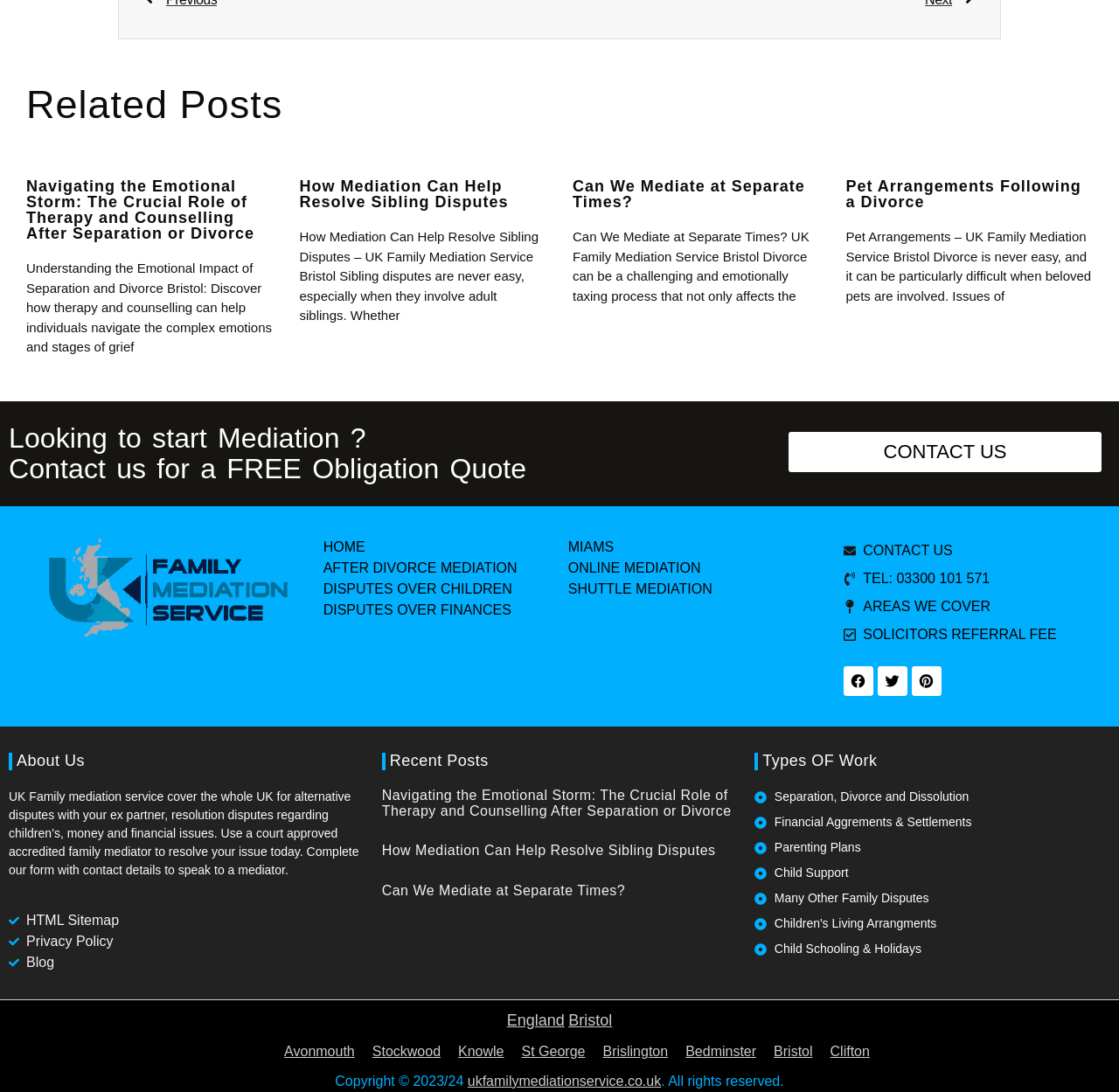Please examine the image and answer the question with a detailed explanation:
What is the name of the mediation service?

The name of the mediation service is mentioned at the top of the webpage, and it is also mentioned in the 'About Us' section. The full name of the service is UK Family Mediation Service, and it is a court-approved accredited family mediator.